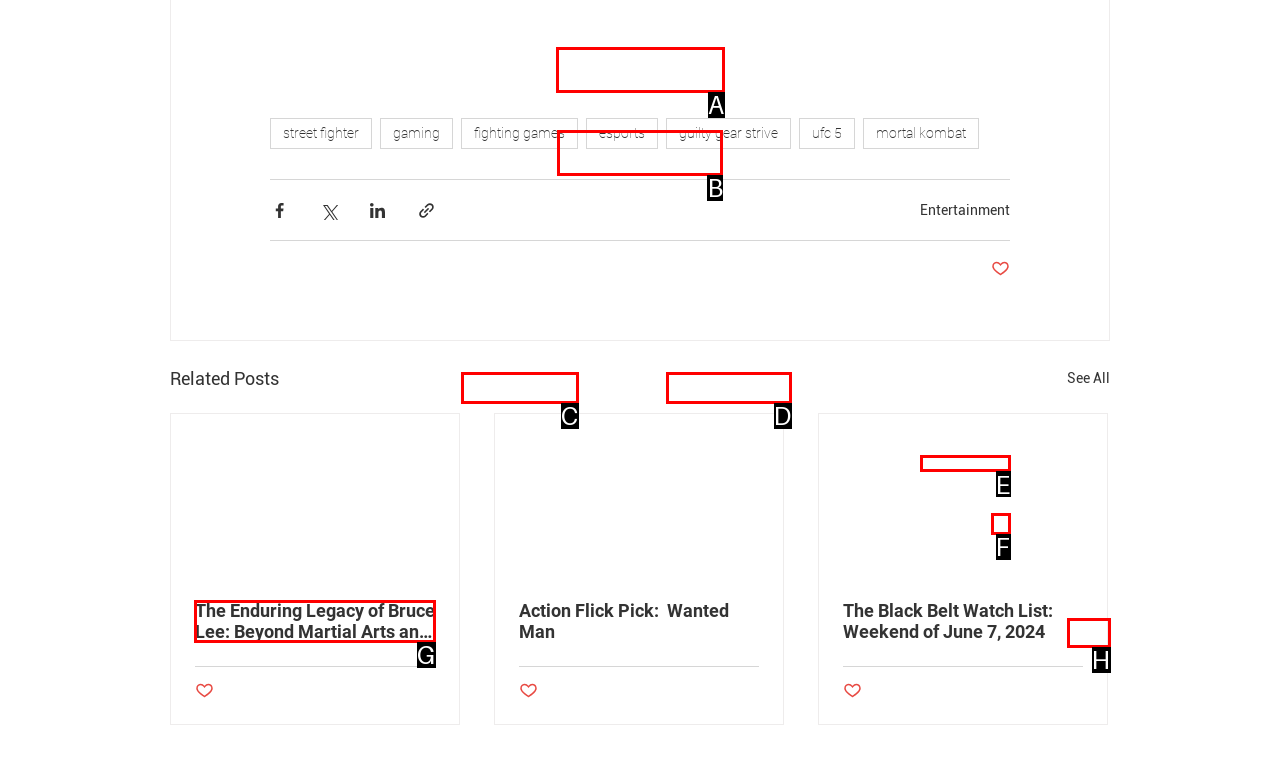Pick the right letter to click to achieve the task: Read the article 'The Enduring Legacy of Bruce Lee: Beyond Martial Arts and into Popular Culture'
Answer with the letter of the correct option directly.

G